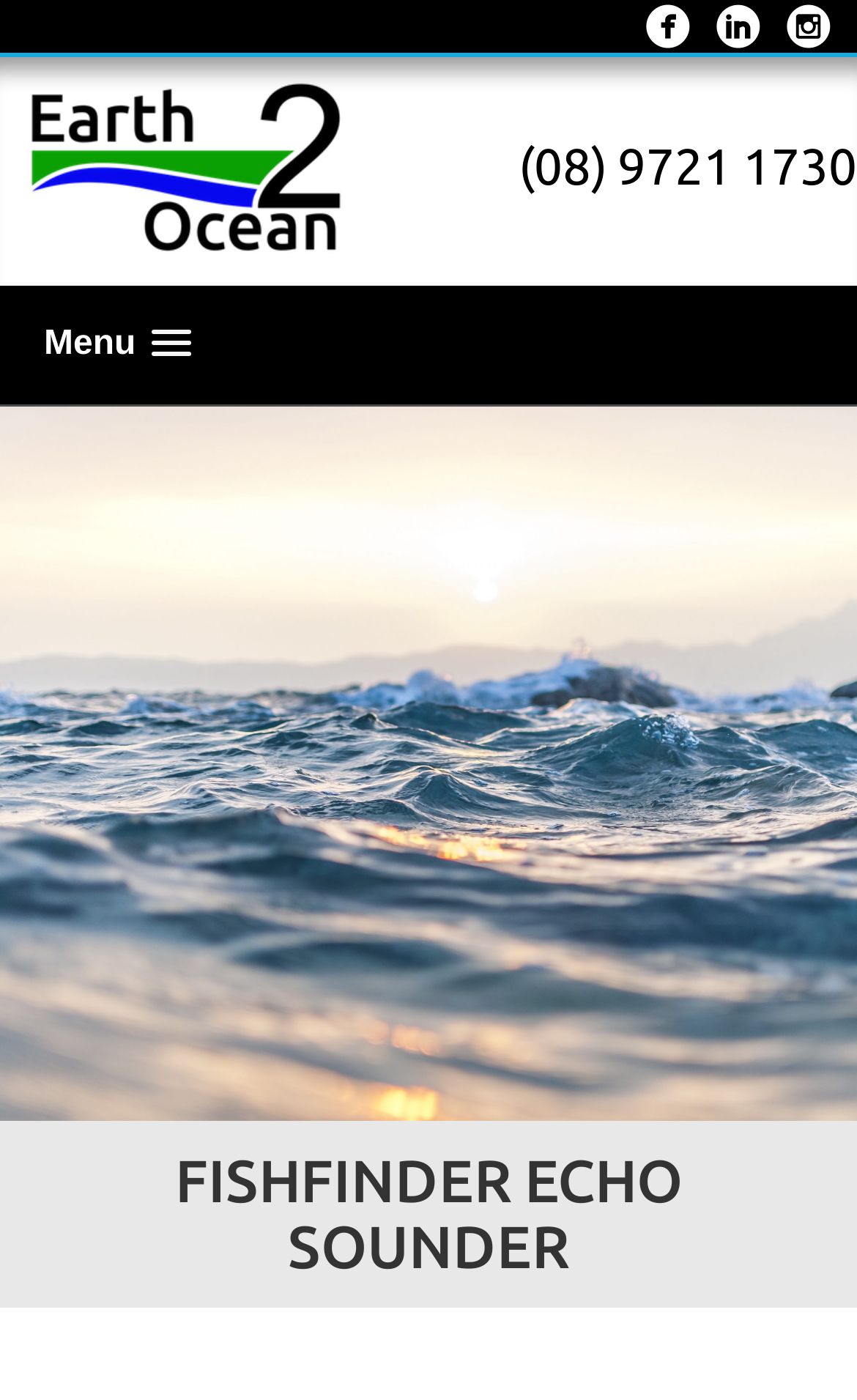Please find the bounding box for the UI element described by: "Menu".

[0.026, 0.22, 0.248, 0.272]